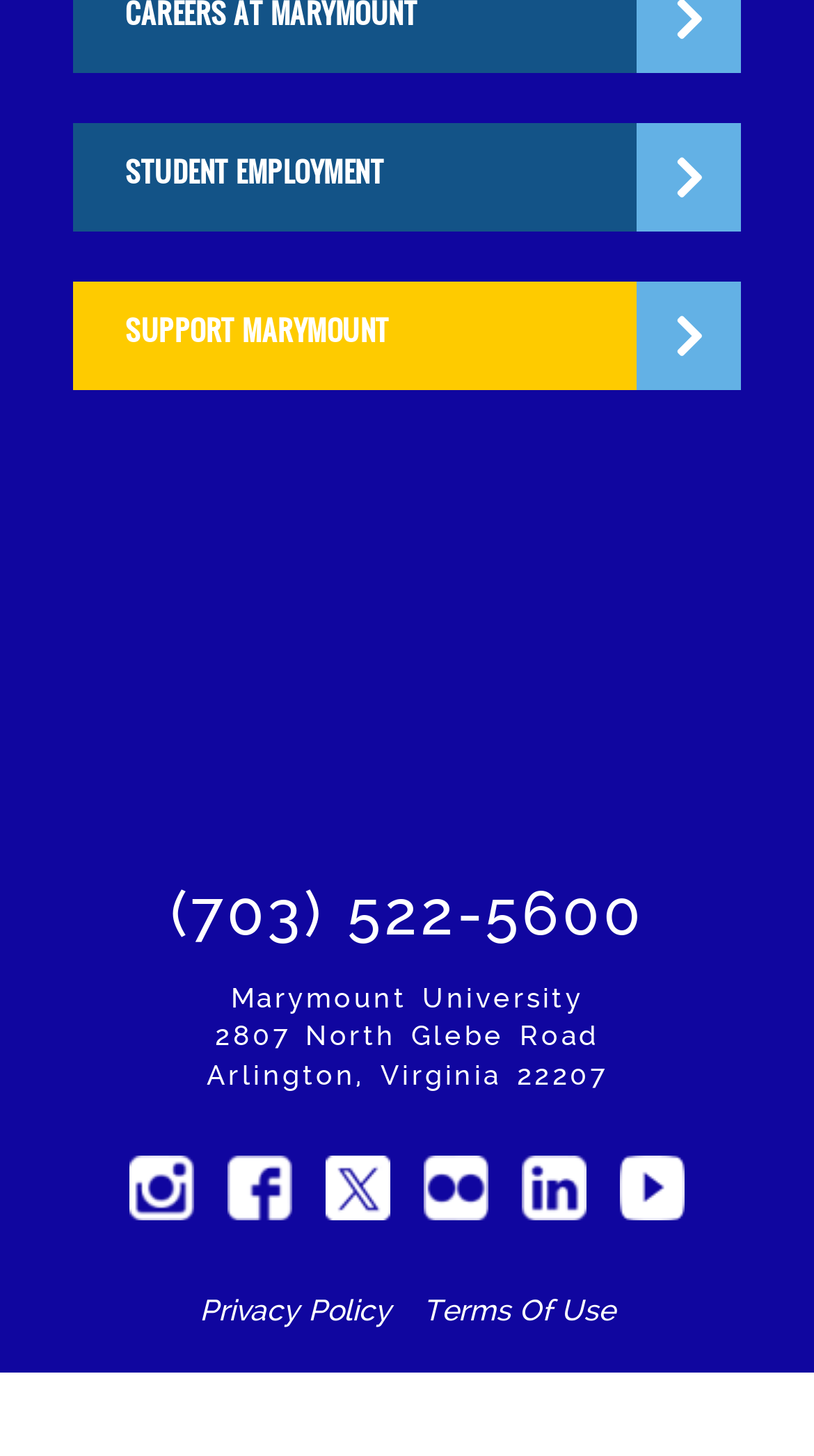Identify the bounding box coordinates of the clickable section necessary to follow the following instruction: "Click on the Home link". The coordinates should be presented as four float numbers from 0 to 1, i.e., [left, top, right, bottom].

None